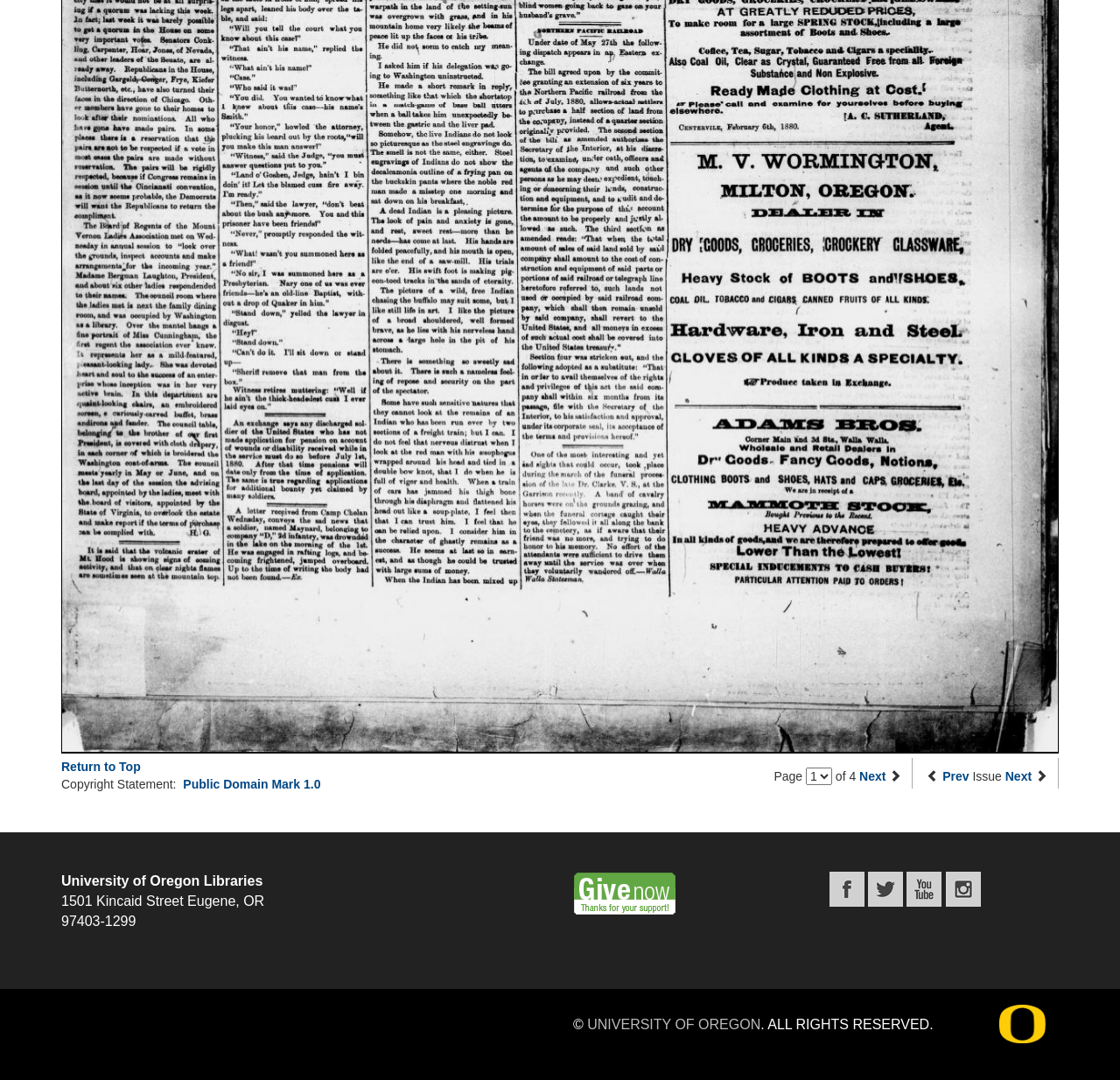Identify the bounding box coordinates of the region I need to click to complete this instruction: "Click on 'Return to Top'".

[0.055, 0.704, 0.126, 0.717]